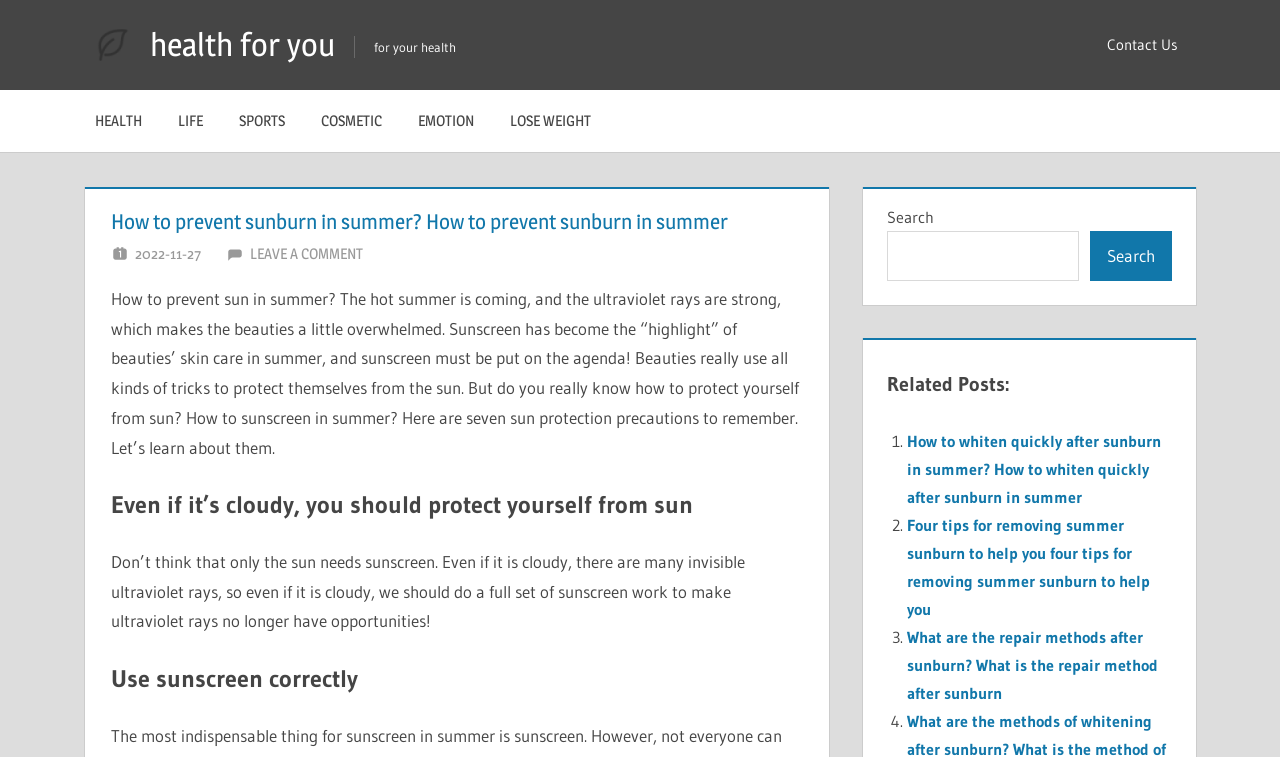Generate a comprehensive description of the webpage content.

This webpage is about preventing sunburn in summer. At the top left, there is a logo with the text "health for you" and an image with the same description. Below the logo, there is a secondary menu with a link to "Contact Us". On the top right, there is a primary menu with links to various categories such as "HEALTH", "LIFE", "SPORTS", "COSMETIC", "EMOTION", and "LOSE WEIGHT".

The main content of the webpage is divided into sections. The first section has a heading "How to prevent sunburn in summer?" and a subheading with the same text. Below the heading, there is a paragraph of text that discusses the importance of sunscreen in summer. The text explains that even on cloudy days, ultraviolet rays can still cause harm, and therefore, sunscreen is essential.

The next section has a heading "Even if it’s cloudy, you should protect yourself from sun" and a paragraph of text that emphasizes the need for sunscreen even on cloudy days. This is followed by another section with a heading "Use sunscreen correctly" but without any accompanying text.

On the right side of the webpage, there is a search bar with a button and a label "Search". Below the search bar, there is a section with a heading "Related Posts:" that lists four related articles with links to each article. The articles are listed in a numbered format, with each article title summarized in a few words.

Overall, the webpage provides information and tips on how to prevent sunburn in summer, with a focus on the importance of sunscreen and its correct usage.